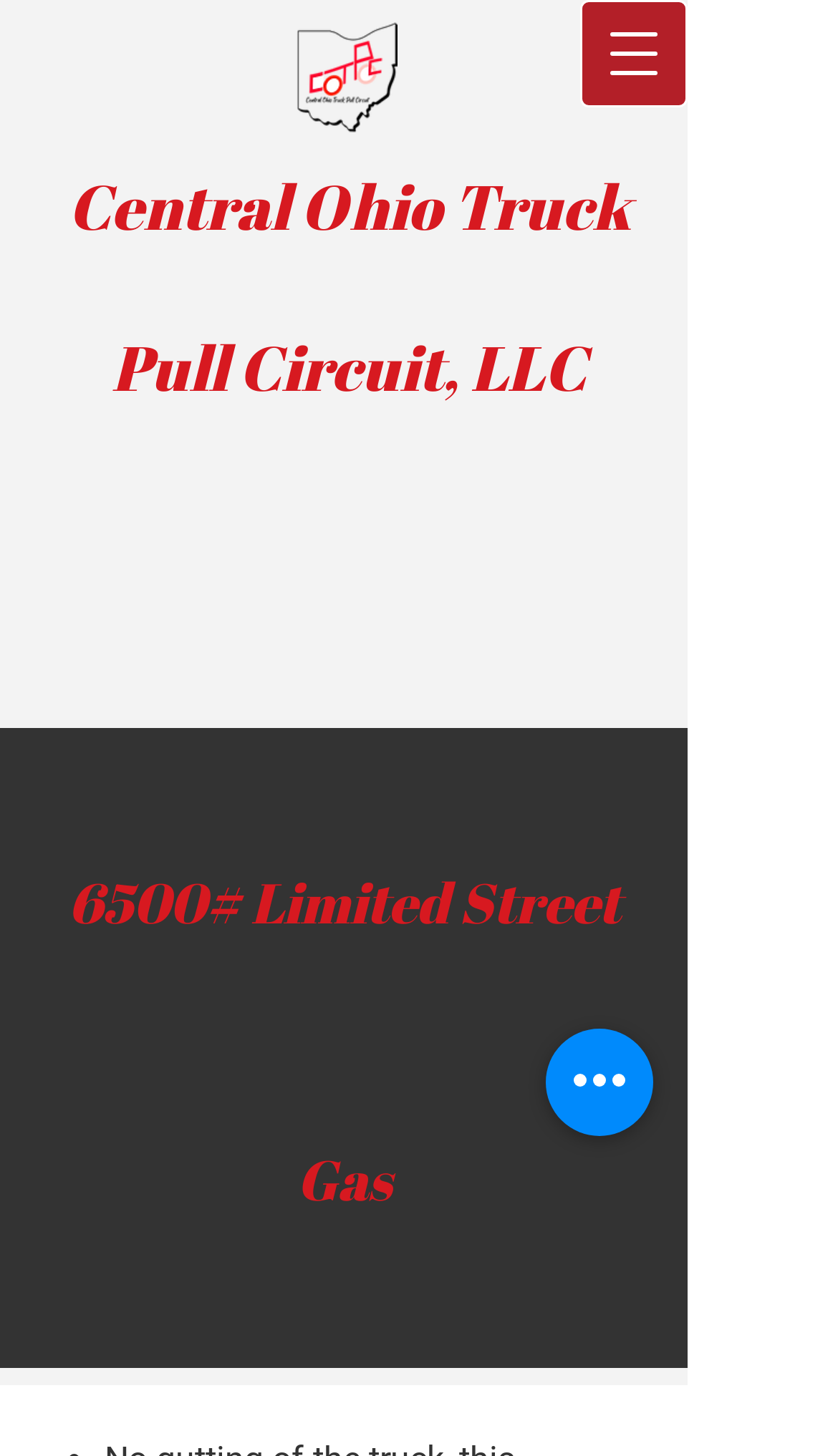Can you find and provide the title of the webpage?

Central Ohio Truck Pull Circuit, LLC